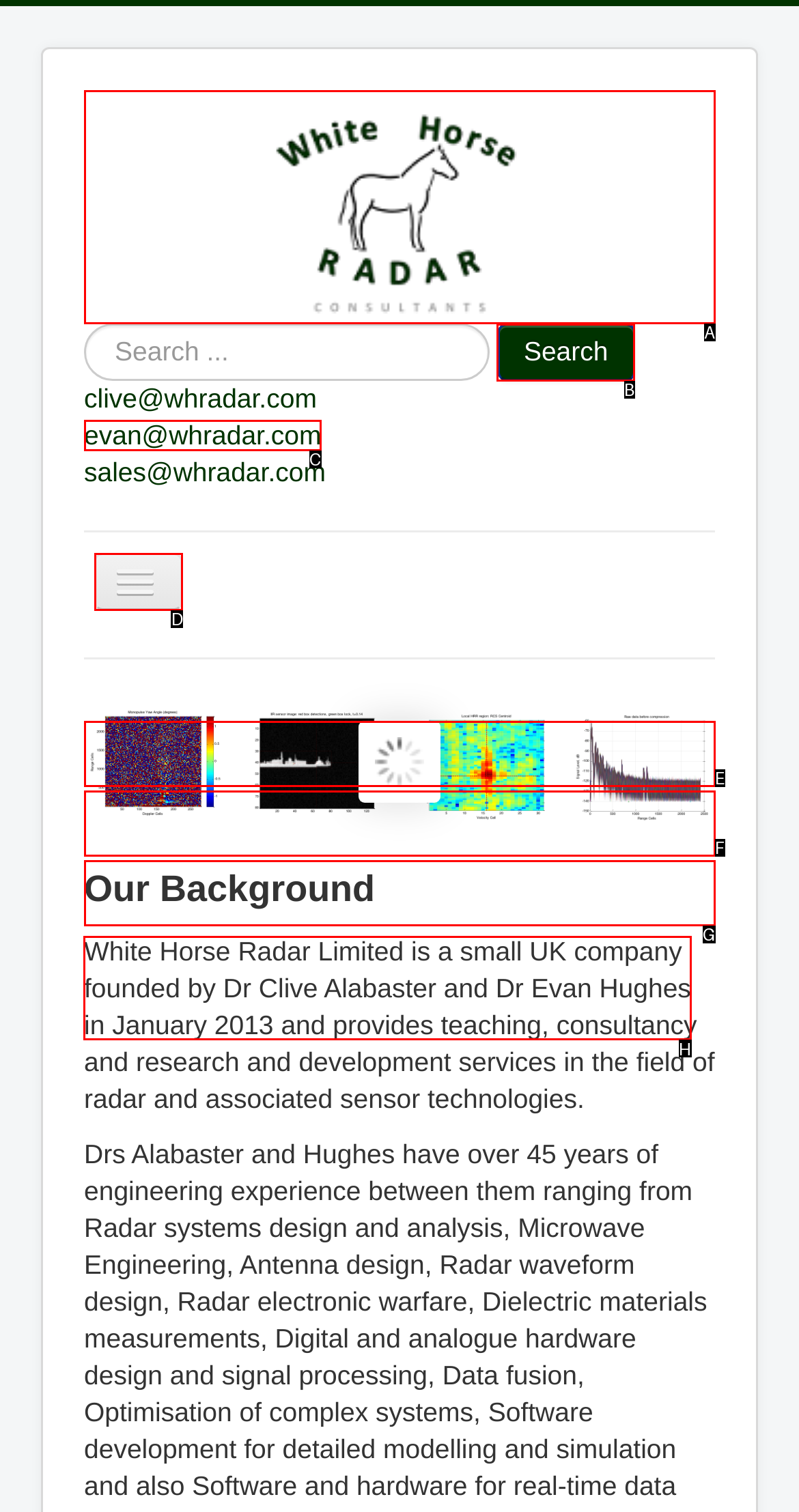Point out the HTML element I should click to achieve the following: Learn about the company's background Reply with the letter of the selected element.

H